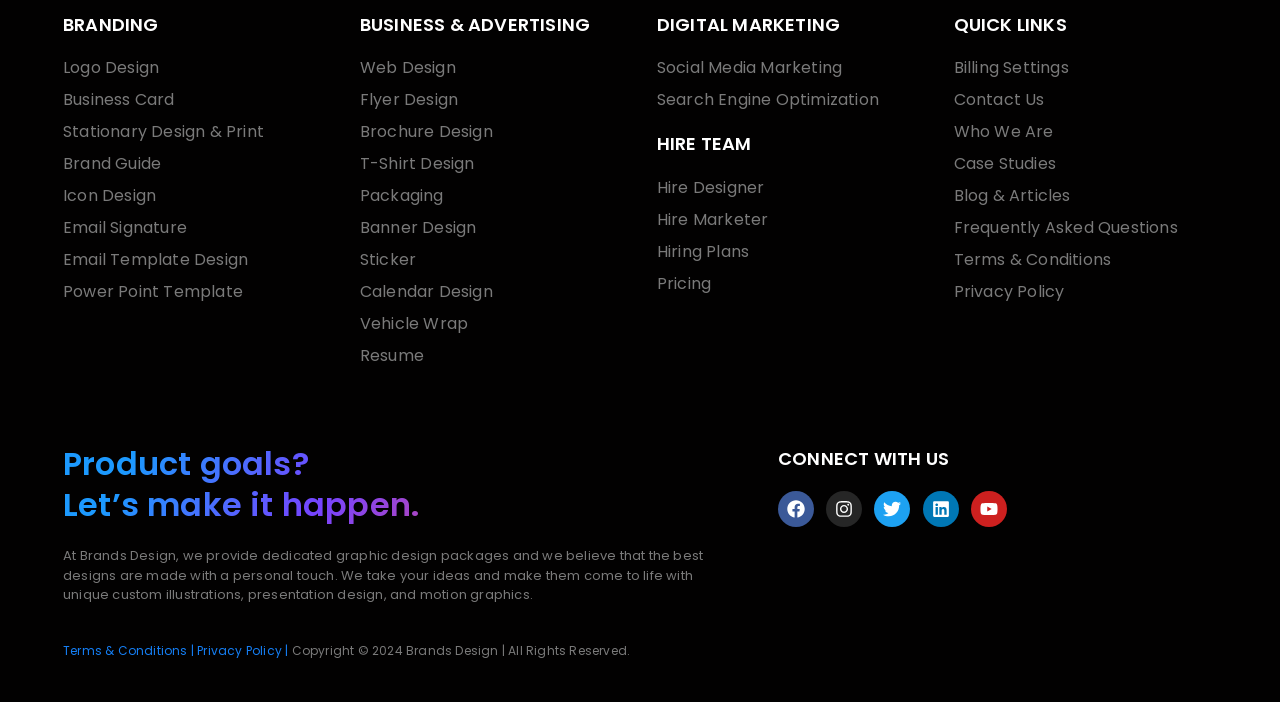Locate the bounding box coordinates of the clickable element to fulfill the following instruction: "Click on Logo Design". Provide the coordinates as four float numbers between 0 and 1 in the format [left, top, right, bottom].

[0.049, 0.08, 0.255, 0.114]